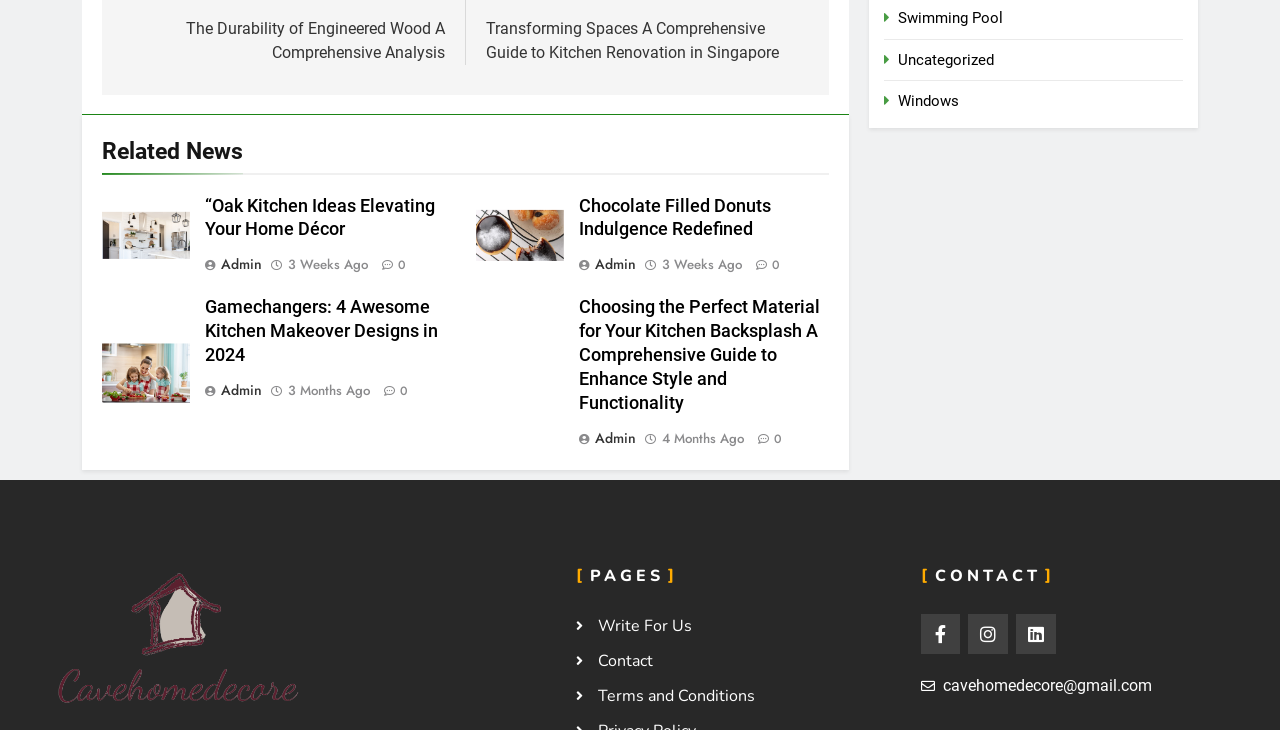Provide a single word or phrase answer to the question: 
What is the category of the link 'Swimming Pool'?

Uncategorized